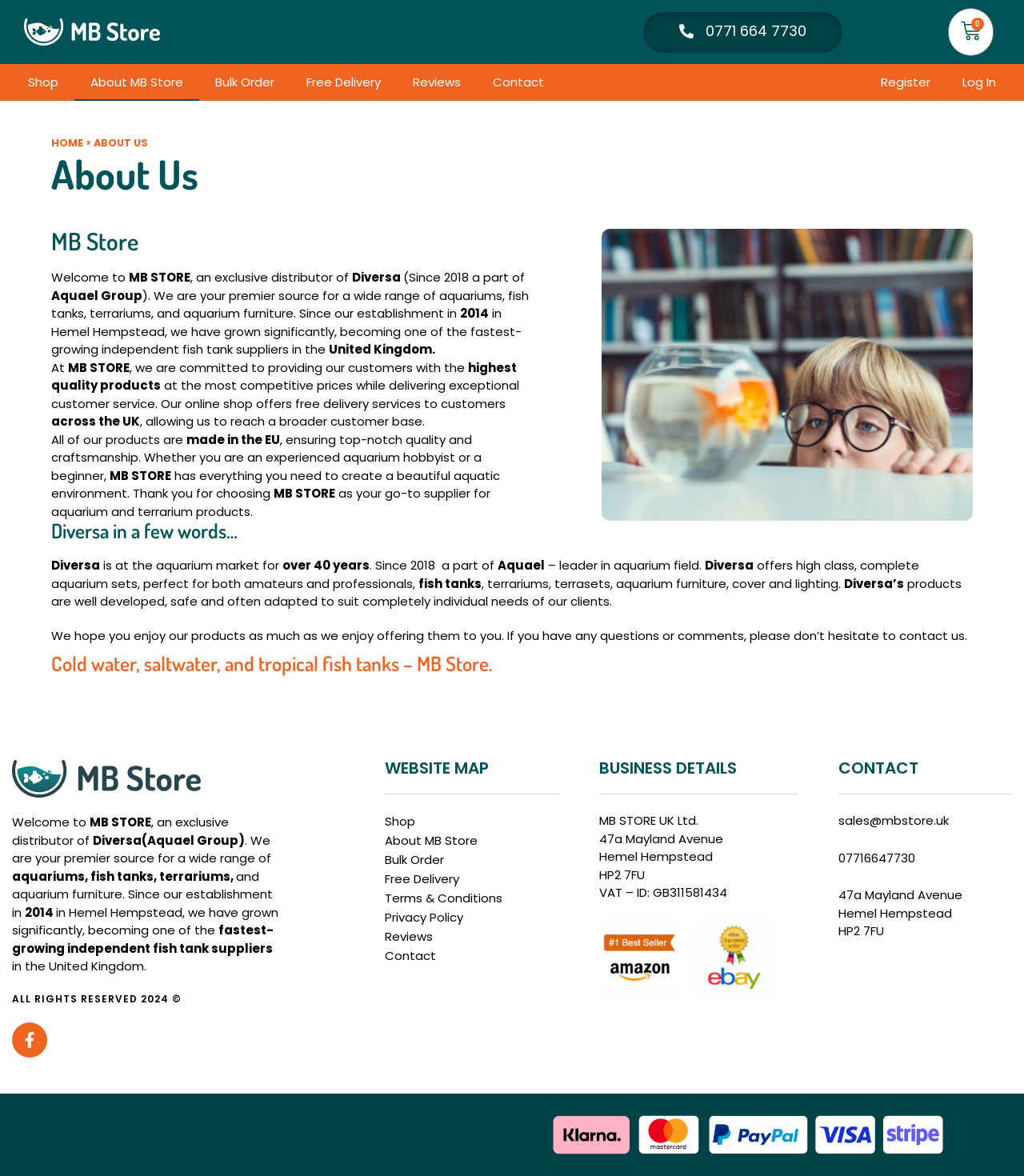Given the description "About MB Store", determine the bounding box of the corresponding UI element.

[0.073, 0.054, 0.195, 0.086]